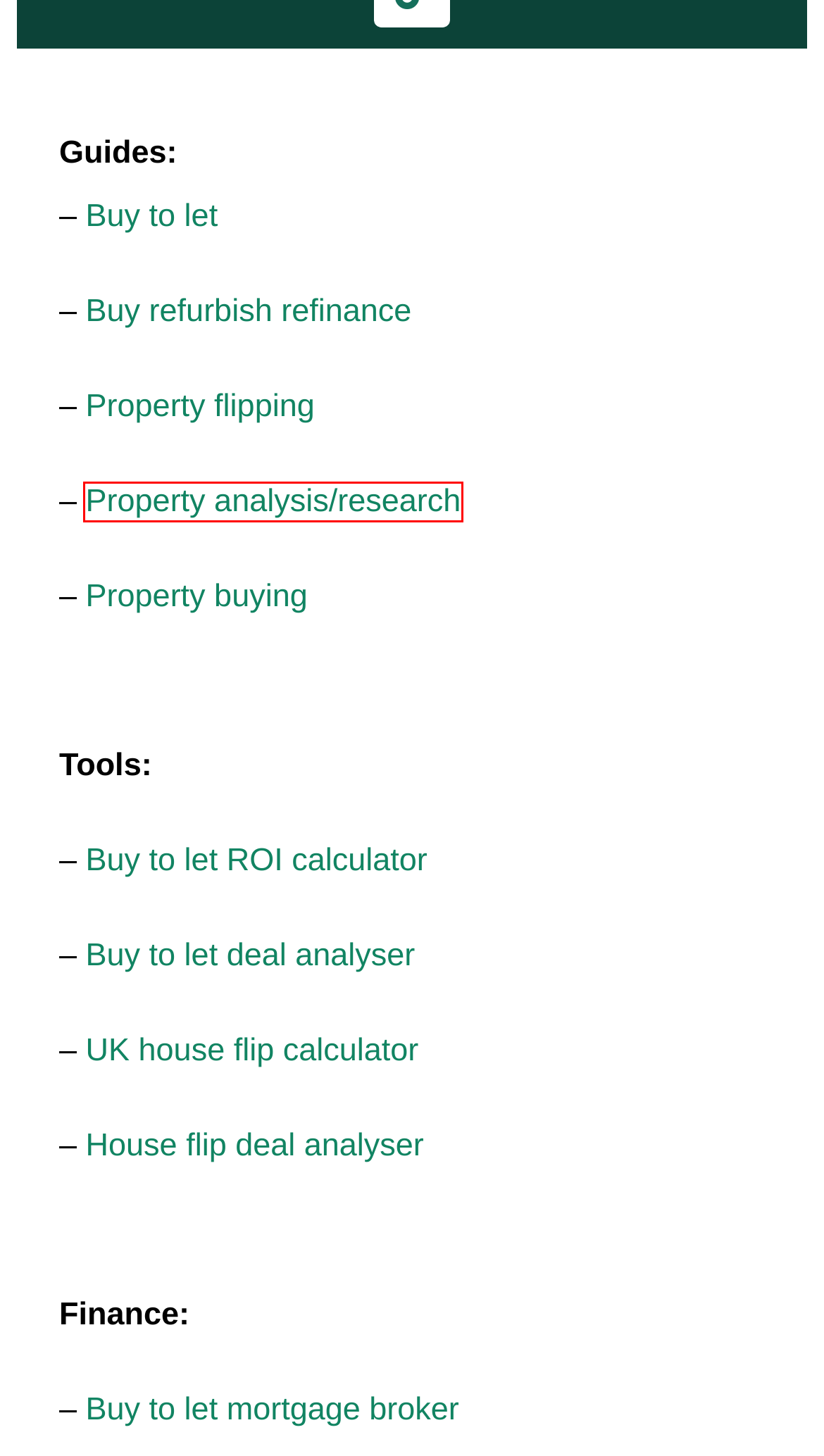You are provided with a screenshot of a webpage that includes a red rectangle bounding box. Please choose the most appropriate webpage description that matches the new webpage after clicking the element within the red bounding box. Here are the candidates:
A. Buy To Let Guides | Amateur Landlord
B. Buy To Let ROI Calculator | Amateur Landlord
C. House Flip Deal Analyser | Amateur Landlord
D. Privacy Policy | Amateur Landlord
E. Buy Refurbish Refinance Guides (BRR) | Amateur Landlord
F. Property Research Guides | Amateur Landlord
G. Property Flip ROI Calculator - UK | Amateur Landlord
H. Buy To Let Deal Analyser | Amateur Landlord

F